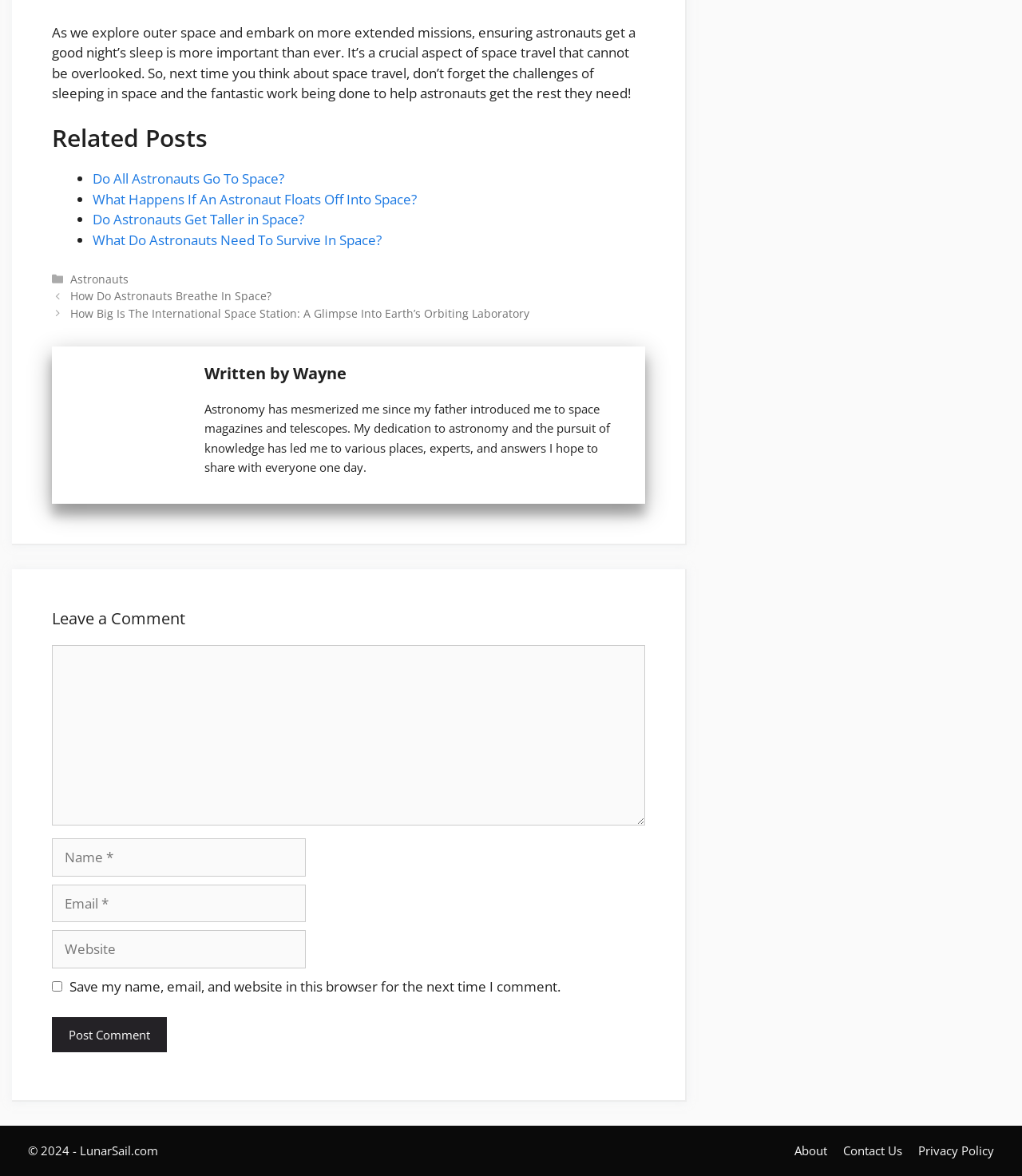How many related posts are listed?
Using the information from the image, provide a comprehensive answer to the question.

The related posts section lists four links to other articles, each with a brief title and a bullet point. These links are 'Do All Astronauts Go To Space?', 'What Happens If An Astronaut Floats Off Into Space?', 'Do Astronauts Get Taller in Space?', and 'What Do Astronauts Need To Survive In Space?'.